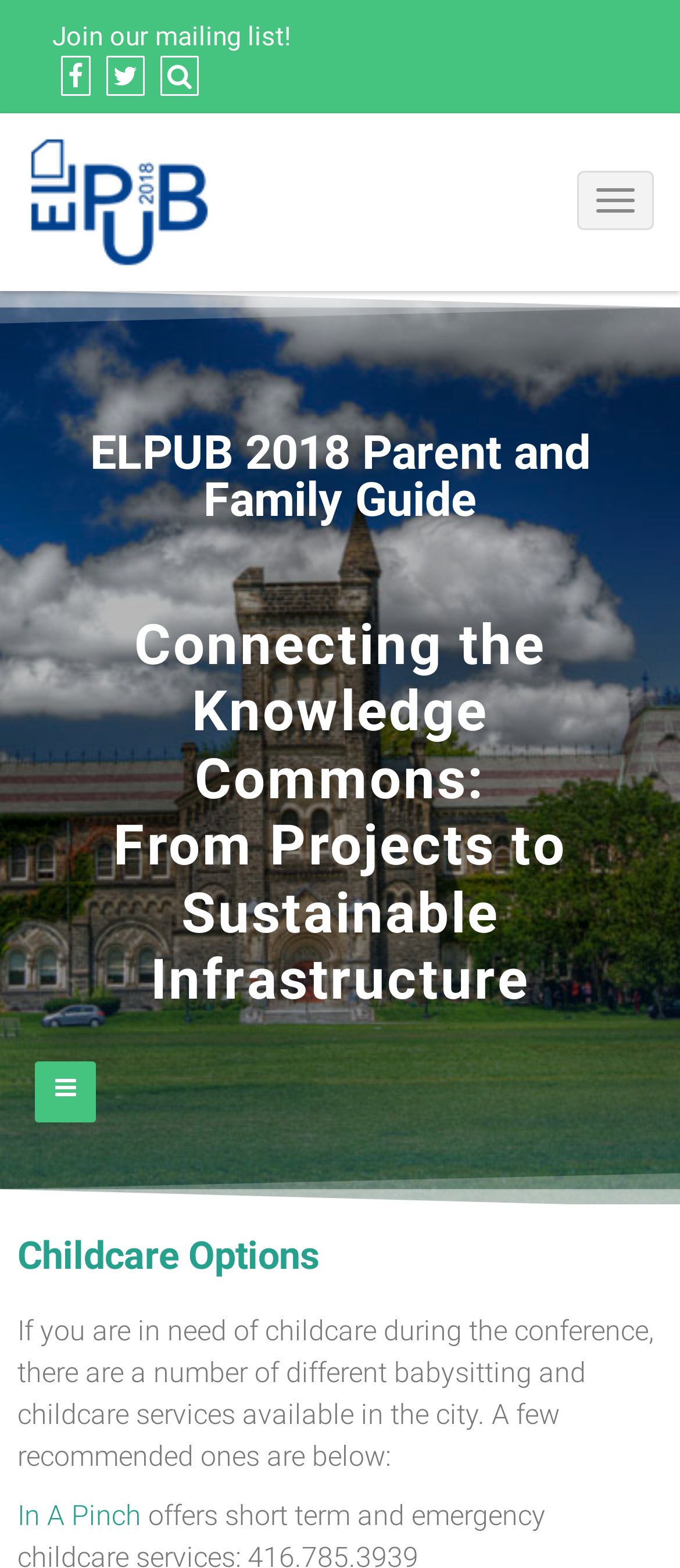Please use the details from the image to answer the following question comprehensively:
What is the theme of the conference?

The heading 'Connecting the Knowledge Commons: From Projects to Sustainable Infrastructure' suggests that this is the theme of the conference.